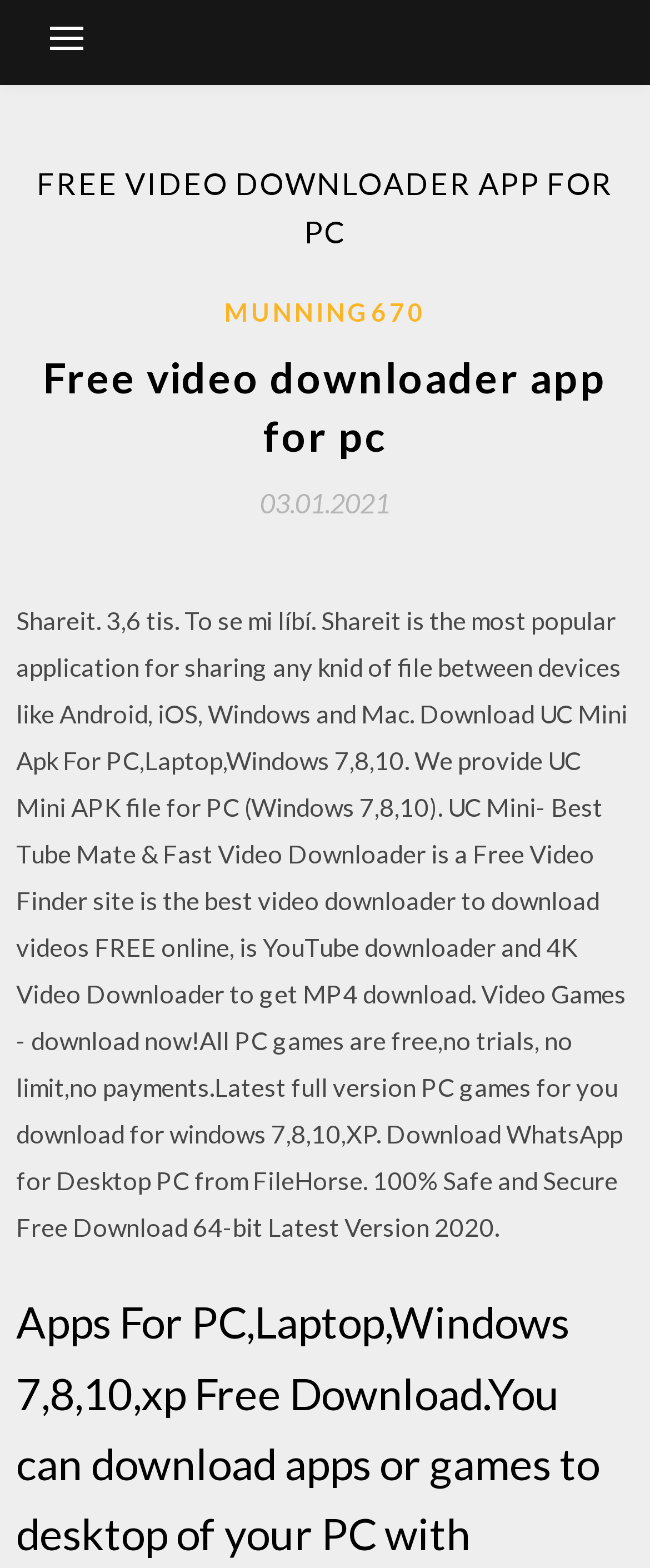Explain the webpage in detail.

The webpage is about SnapTube, a free music and video downloader app for mobile users, compatible with Windows Phone, PC, Android, and iOS. 

At the top left corner, there is a button for the primary menu. Above it, there is a header section with a prominent heading "FREE VIDEO DOWNLOADER APP FOR PC" in a larger font size. 

Below the header, there is a section with a link to "MUNNING670" on the right side, and a heading "Free video downloader app for pc" on the left side. Underneath, there is a link to a date "03.01.2021" with a timestamp.

The main content of the webpage is a long paragraph of text that describes various file-sharing applications, including Shareit, UC Mini, and WhatsApp. It also mentions video downloaders, including YouTube downloader and 4K Video Downloader, and provides information about downloading PC games and WhatsApp for Desktop PC.